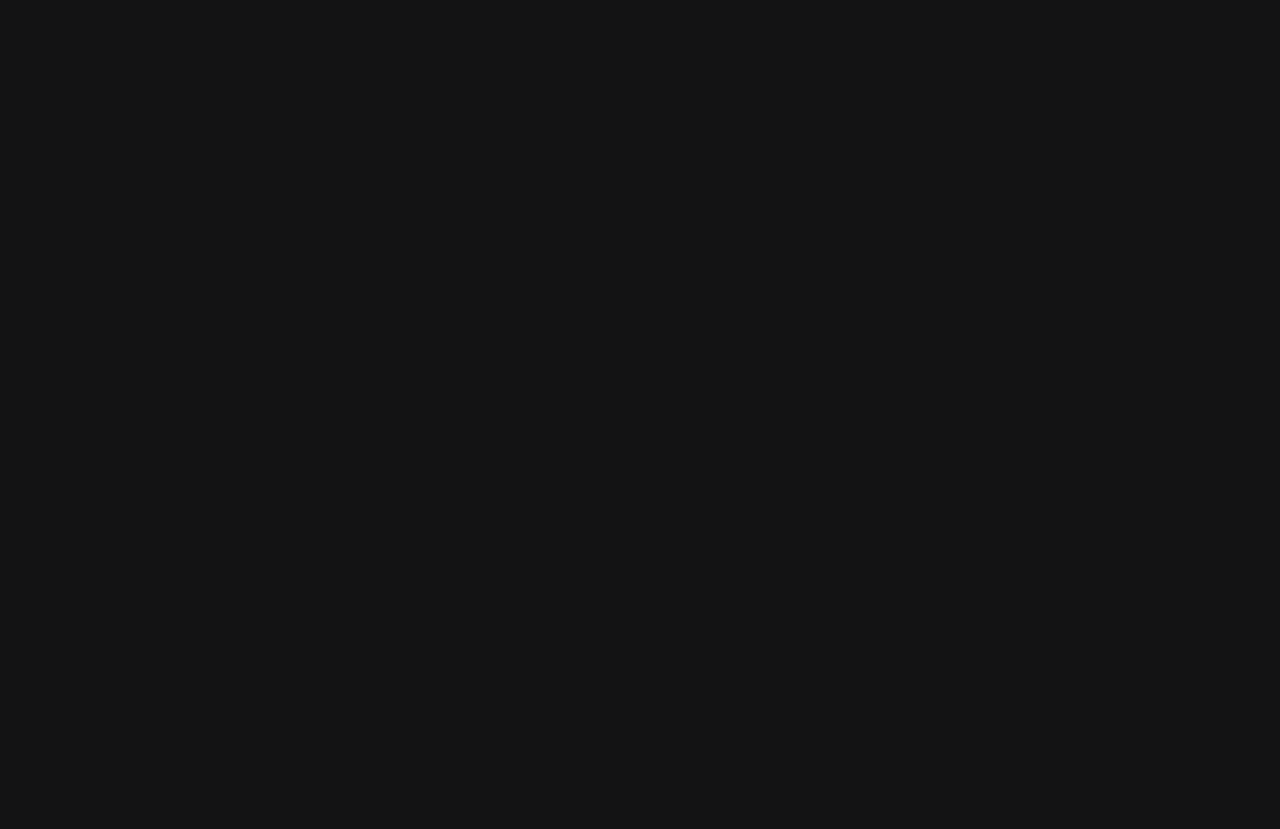Answer the question below in one word or phrase:
What is the name of the salon?

The Root Salon